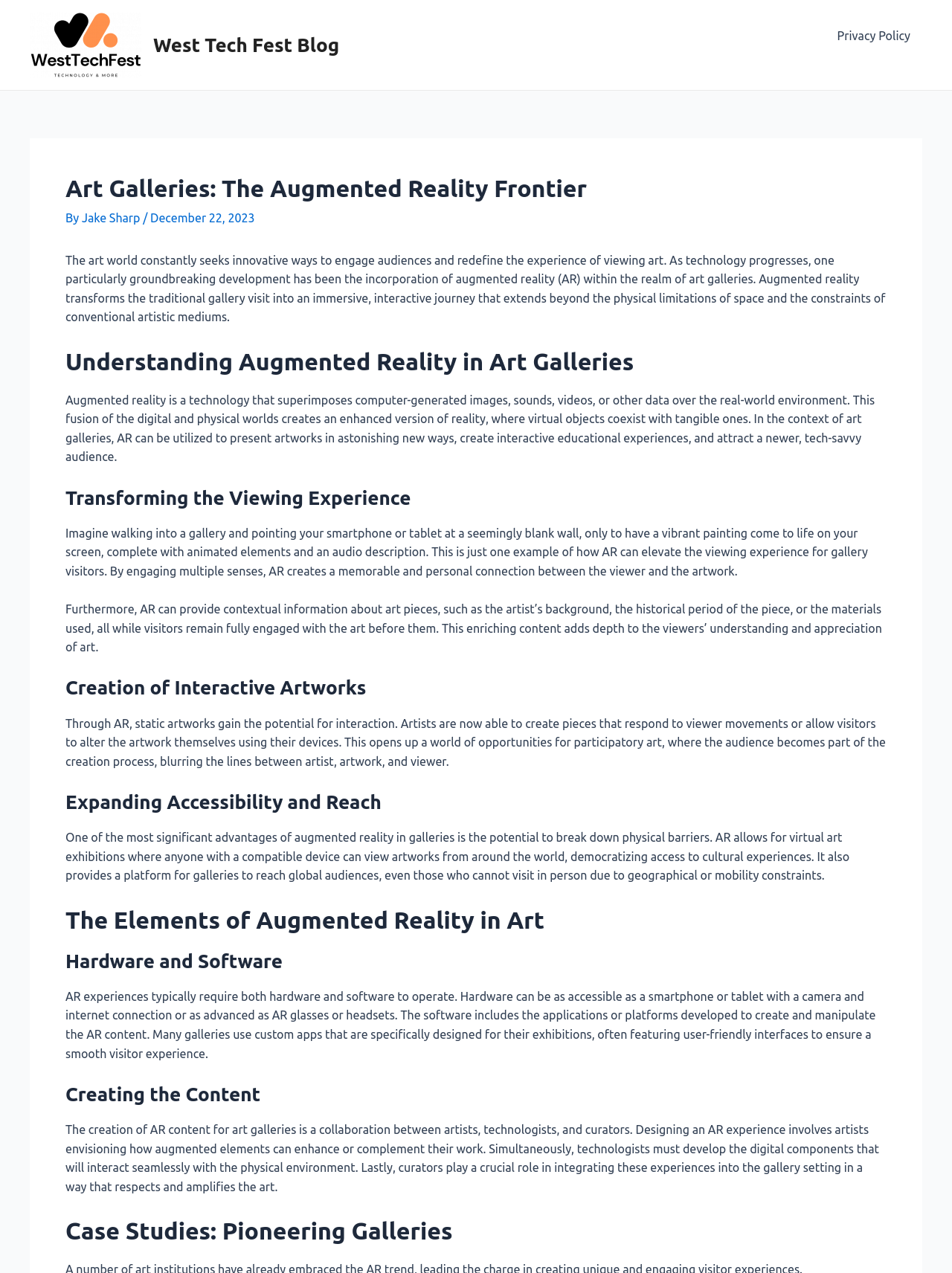What is an example of how AR can elevate the viewing experience?
From the screenshot, supply a one-word or short-phrase answer.

Pointing a smartphone at a blank wall to see a vibrant painting come to life